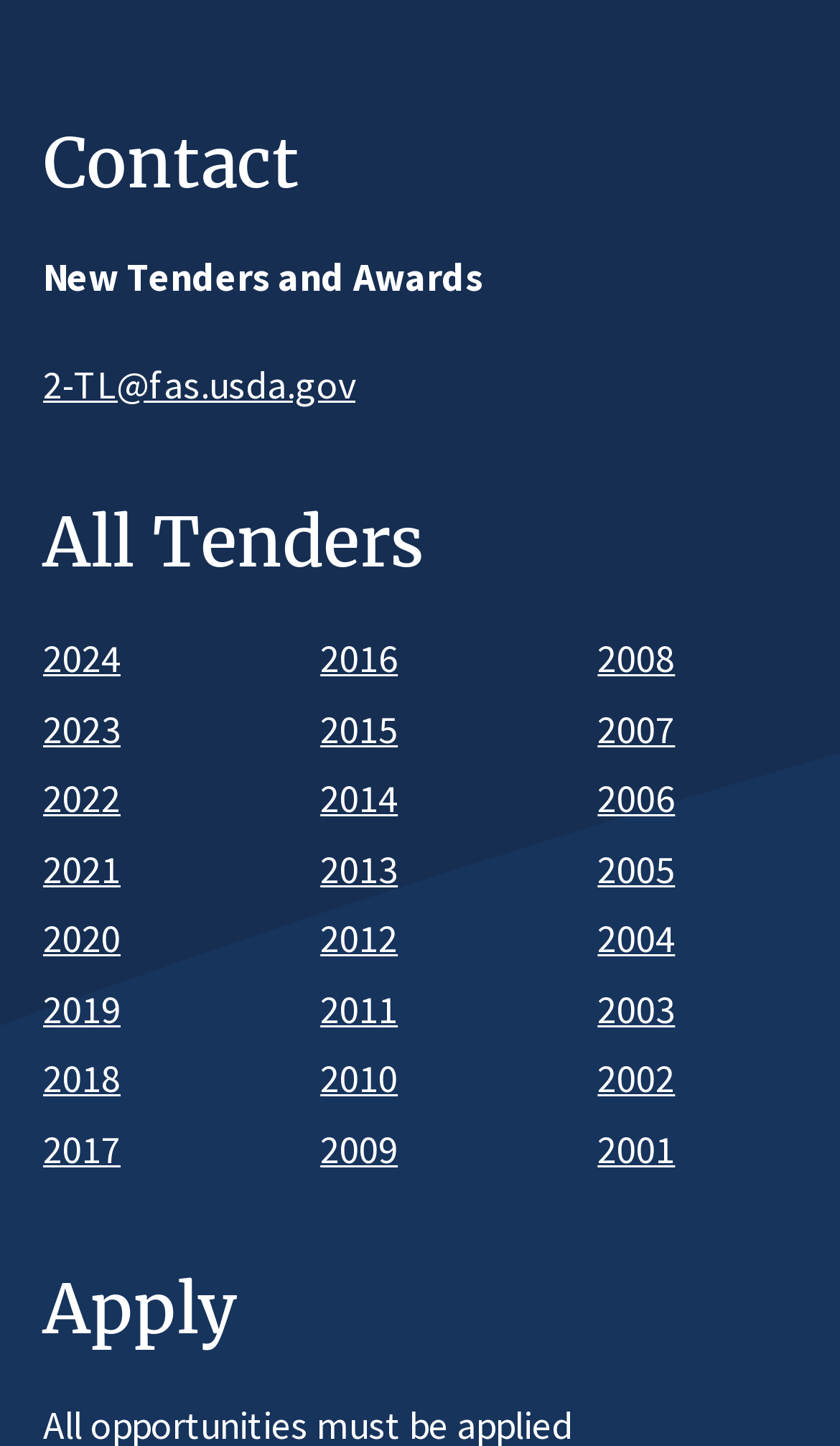With reference to the image, please provide a detailed answer to the following question: What is the contact information provided?

The contact information is provided as a link with the email address '2-TL@fas.usda.gov' which is located below the 'New Tenders and Awards' heading.